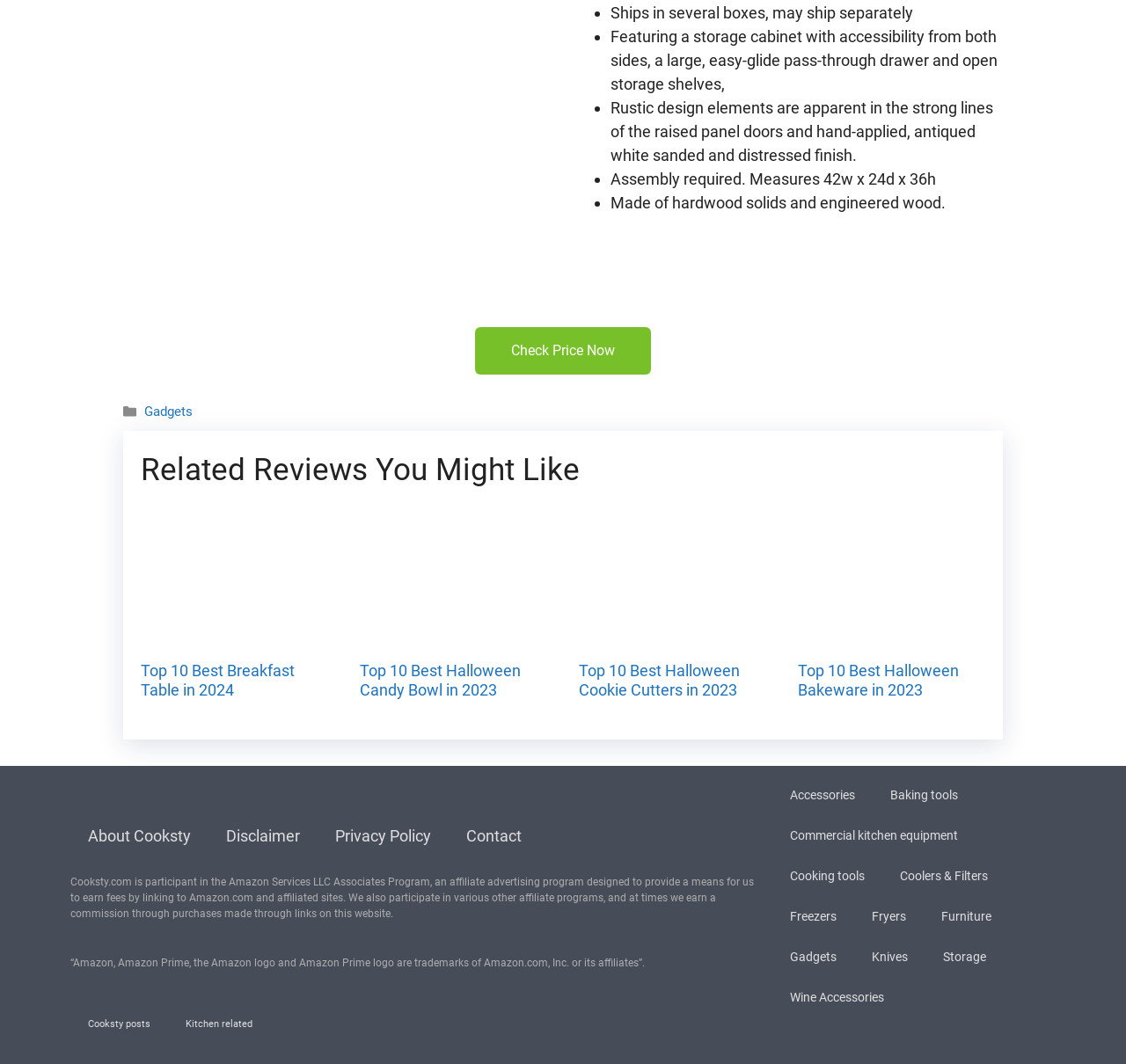Identify the bounding box coordinates of the area you need to click to perform the following instruction: "Learn about Cooksty".

[0.062, 0.731, 0.185, 0.769]